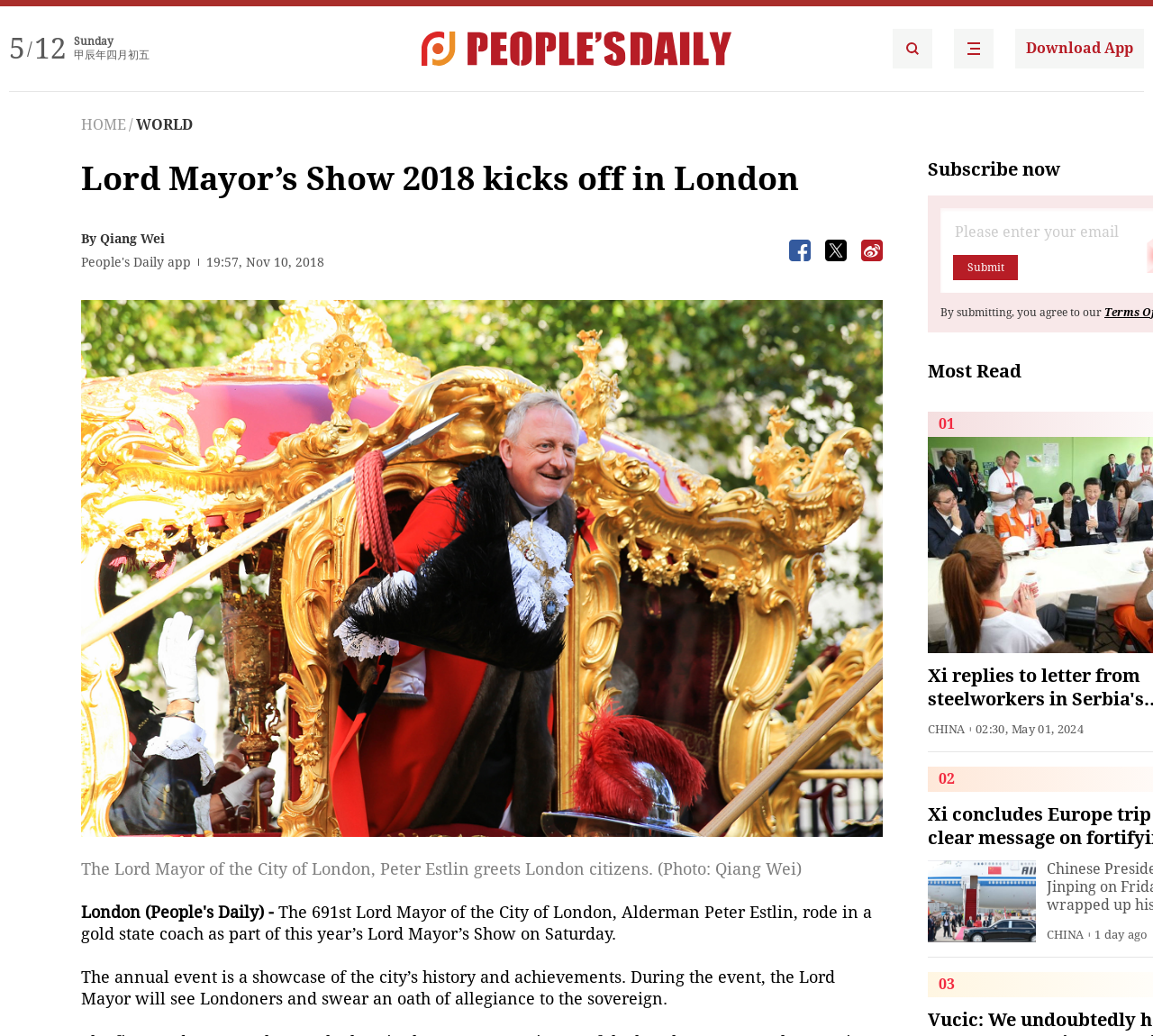Please determine the bounding box coordinates for the element with the description: "Download App".

[0.88, 0.028, 0.992, 0.066]